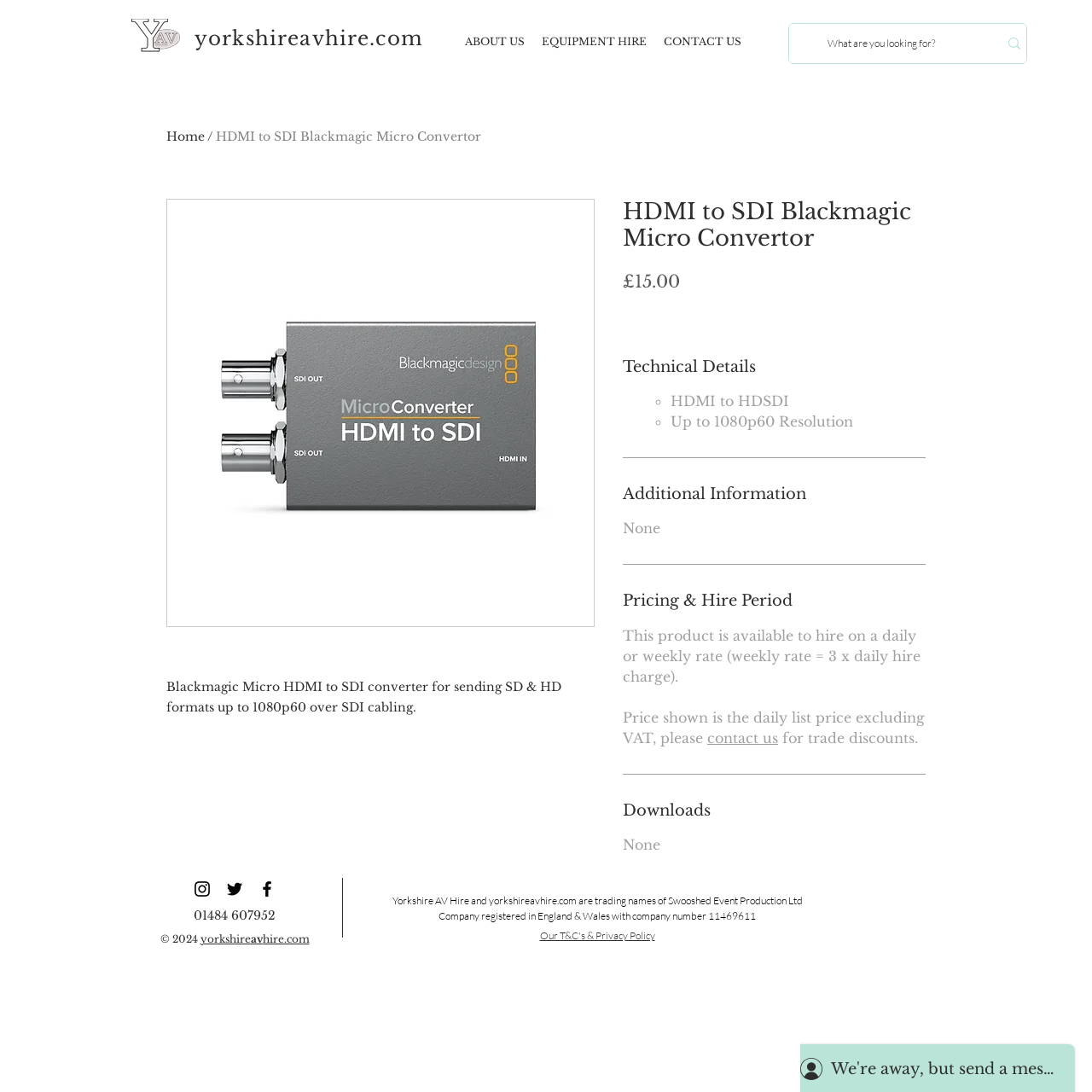Find the bounding box coordinates for the area you need to click to carry out the instruction: "Check our social media on Instagram". The coordinates should be four float numbers between 0 and 1, indicated as [left, top, right, bottom].

[0.176, 0.804, 0.195, 0.823]